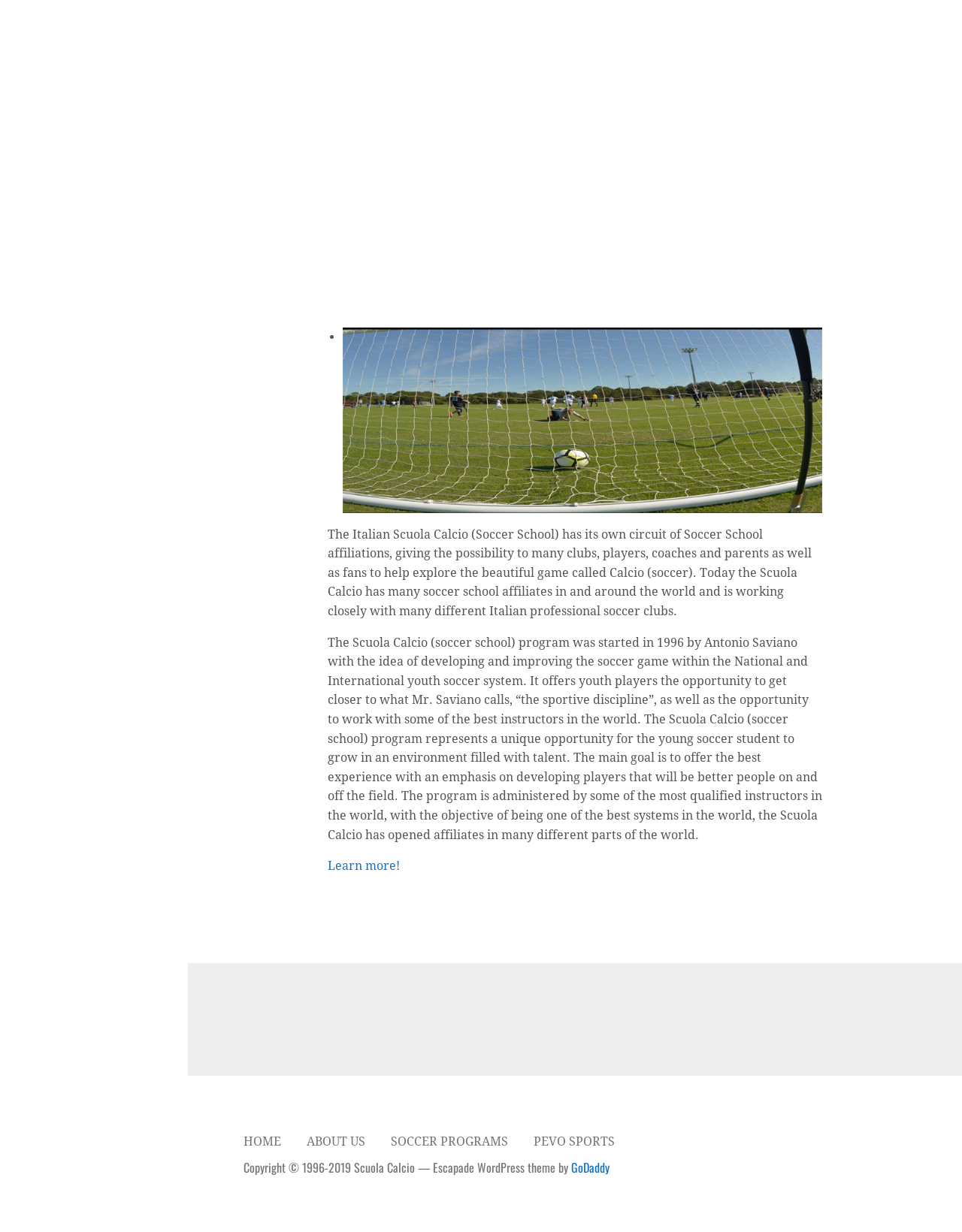Based on the image, provide a detailed and complete answer to the question: 
What is the year the Scuola Calcio program was started?

According to the StaticText element with OCR text 'The Scuola Calcio (soccer school) program was started in 1996 by Antonio Saviano...', the Scuola Calcio program was started in 1996.